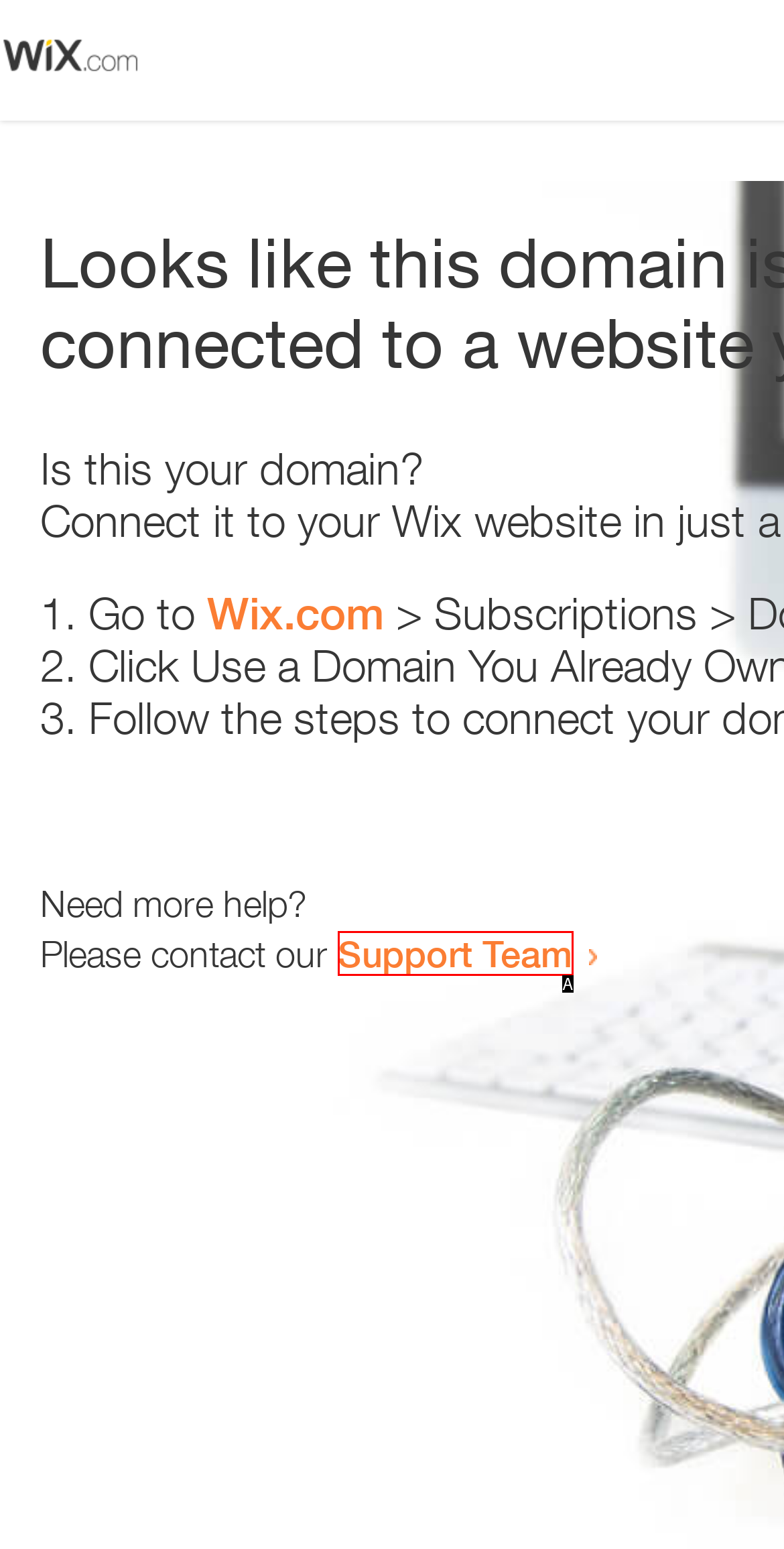Select the option that matches the description: Careers page. Answer with the letter of the correct option directly.

None